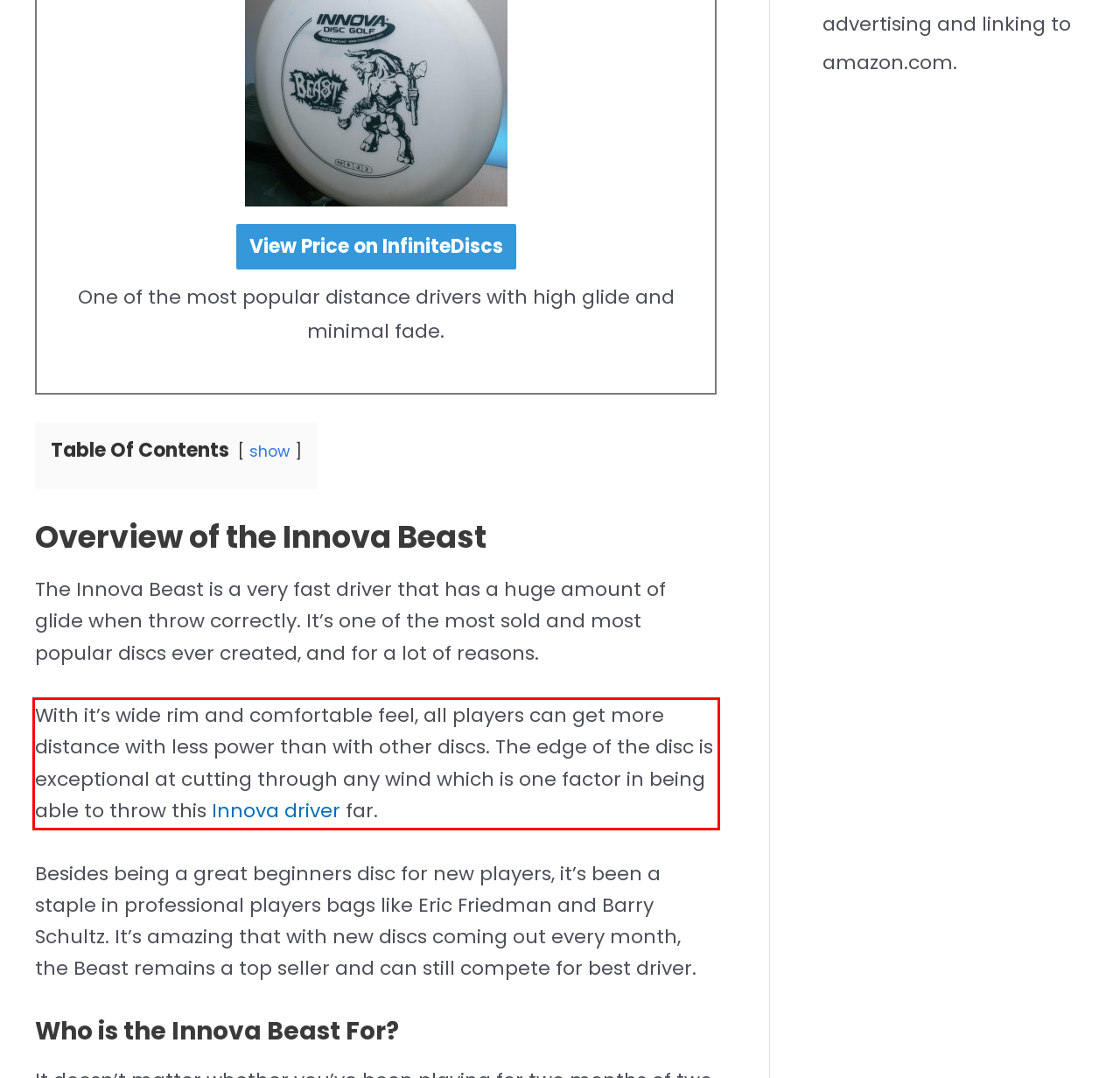You are given a screenshot showing a webpage with a red bounding box. Perform OCR to capture the text within the red bounding box.

With it’s wide rim and comfortable feel, all players can get more distance with less power than with other discs. The edge of the disc is exceptional at cutting through any wind which is one factor in being able to throw this Innova driver far.